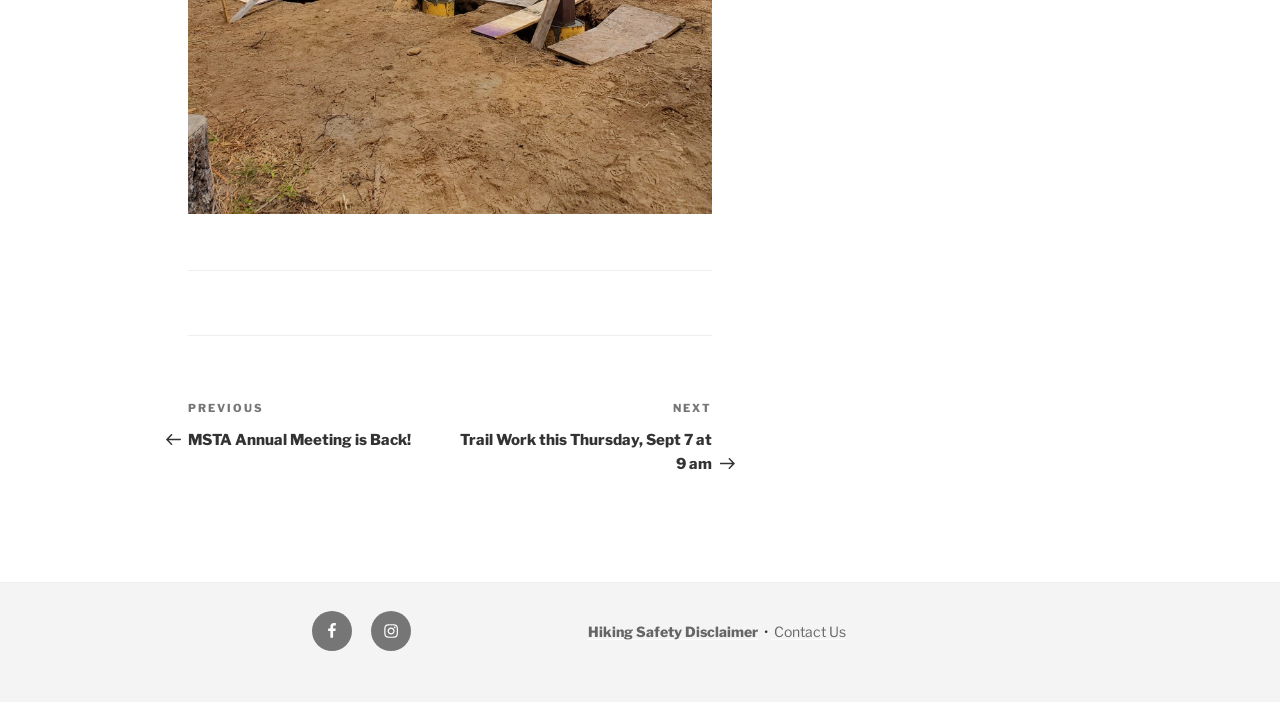Please determine the bounding box coordinates for the UI element described here. Use the format (top-left x, top-left y, bottom-right x, bottom-right y) with values bounded between 0 and 1: Leave a comment

None